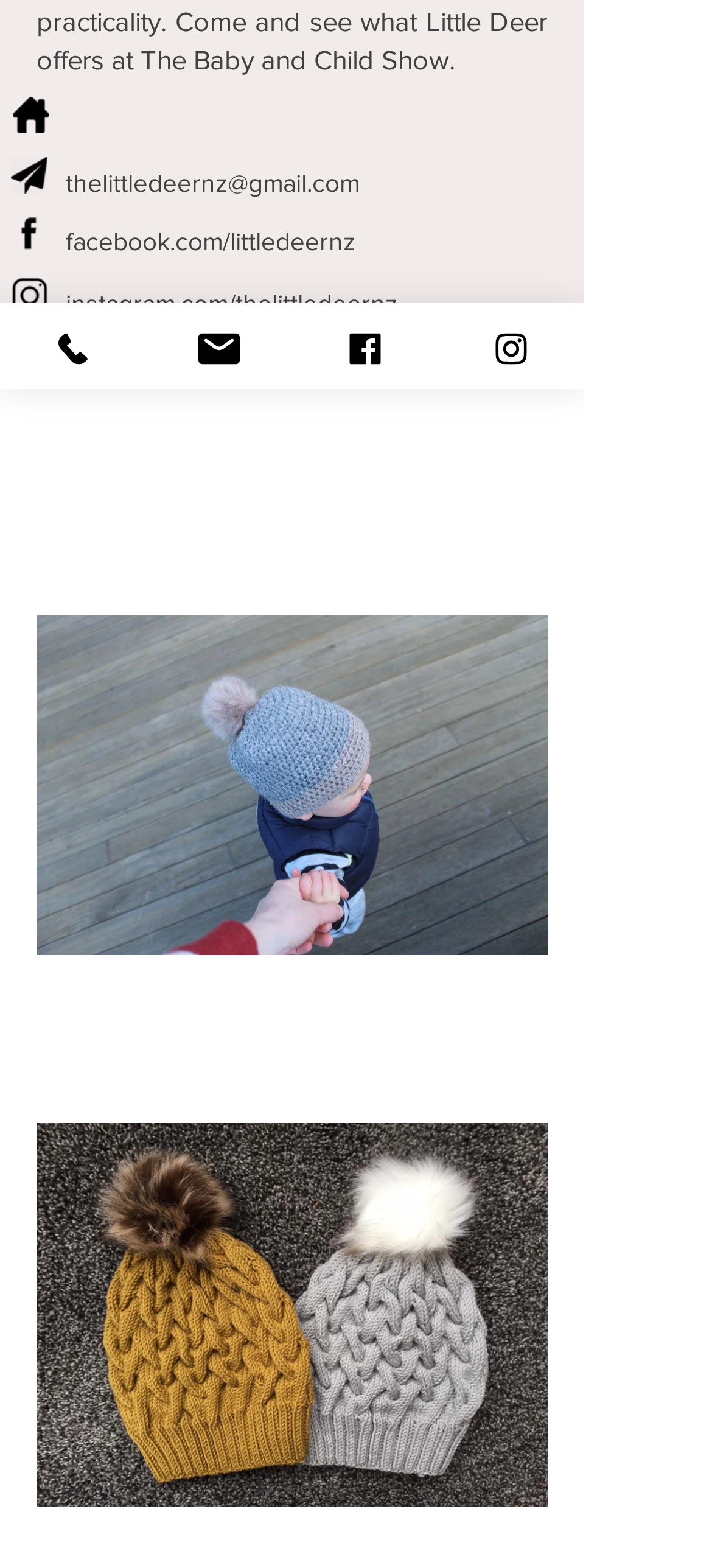Mark the bounding box of the element that matches the following description: "Instagram".

[0.615, 0.193, 0.821, 0.248]